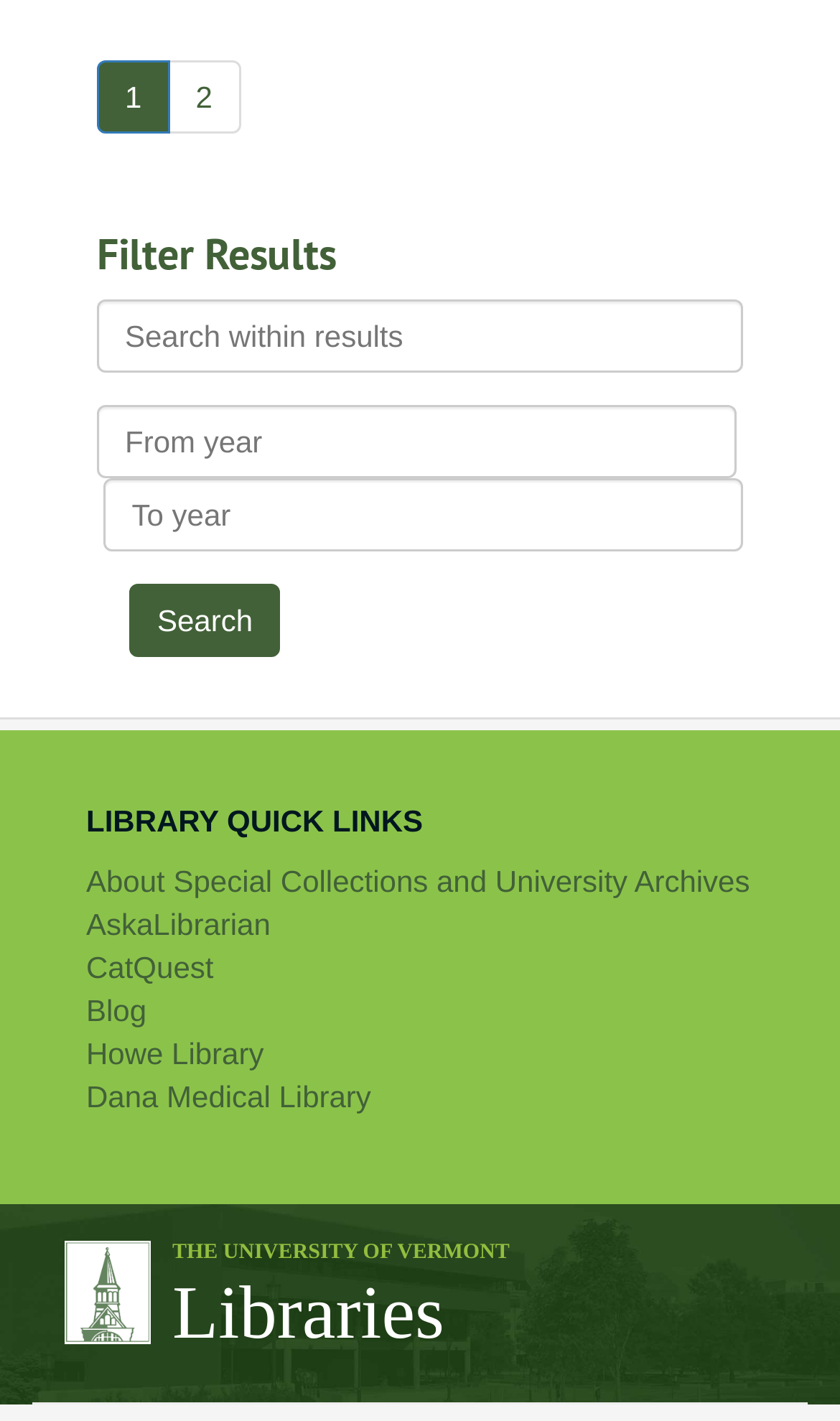What type of links are listed under 'LIBRARY QUICK LINKS'?
With the help of the image, please provide a detailed response to the question.

The 'LIBRARY QUICK LINKS' section contains links such as 'About Special Collections and University Archives', 'AskaLibrarian', and 'CatQuest', which are all related to the library. This suggests that the type of links listed under this section are library-related links.